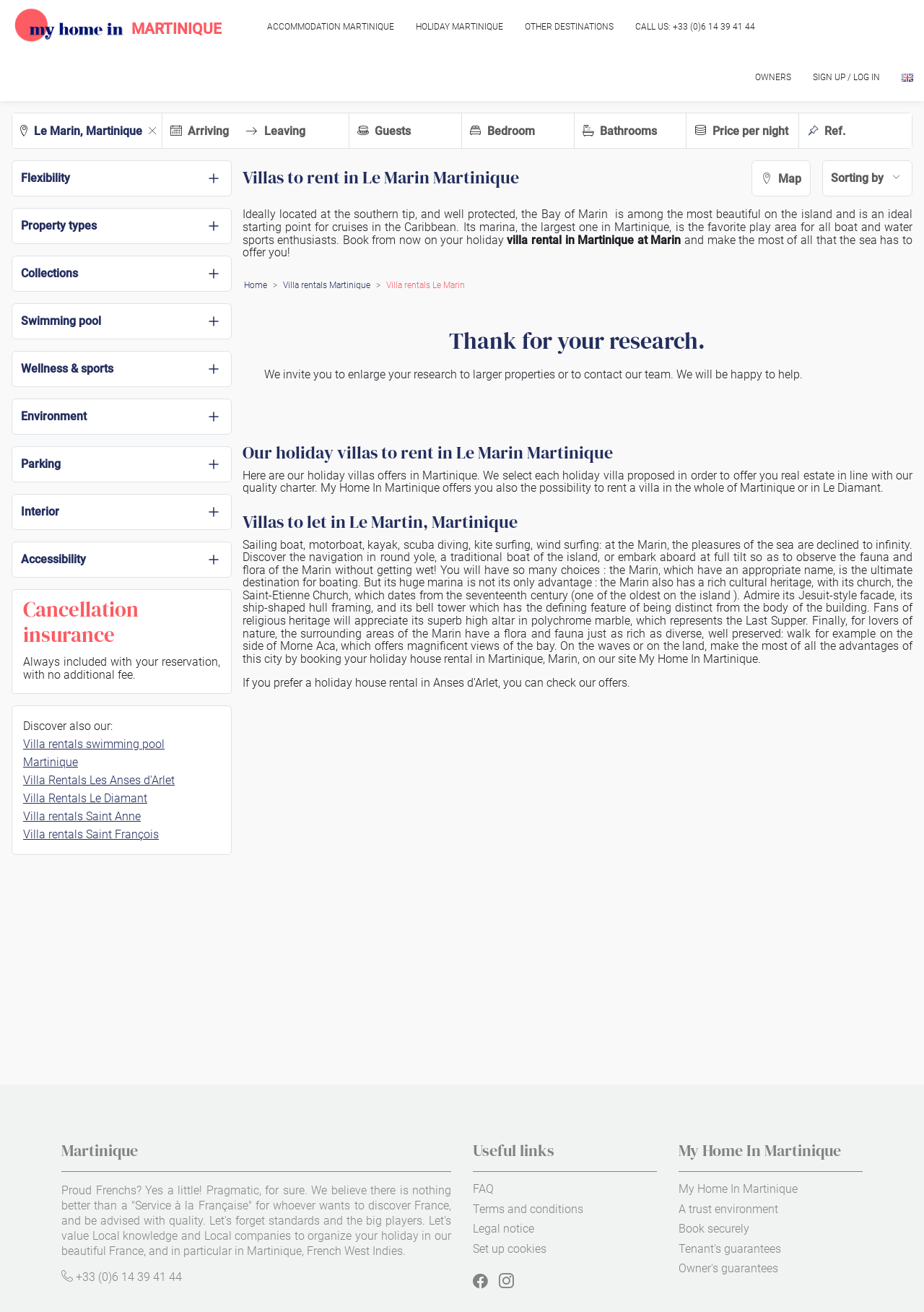Could you locate the bounding box coordinates for the section that should be clicked to accomplish this task: "Filter by bedroom".

[0.5, 0.086, 0.621, 0.114]